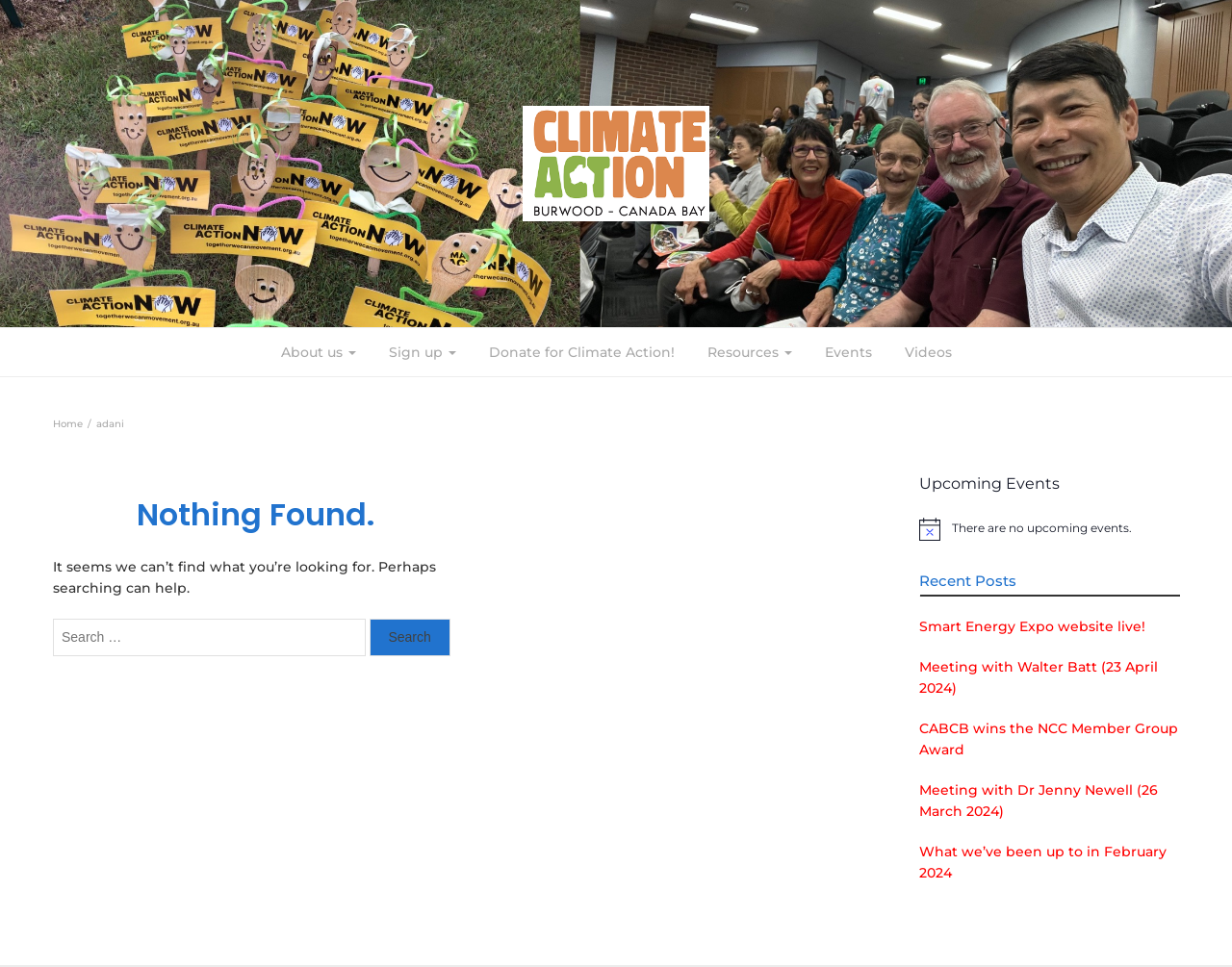What is the purpose of the search box?
Provide a detailed answer to the question, using the image to inform your response.

The search box is located below the 'Nothing Found' heading, and it has a label 'Search for:' next to it. This suggests that the purpose of the search box is to search for content on the website.